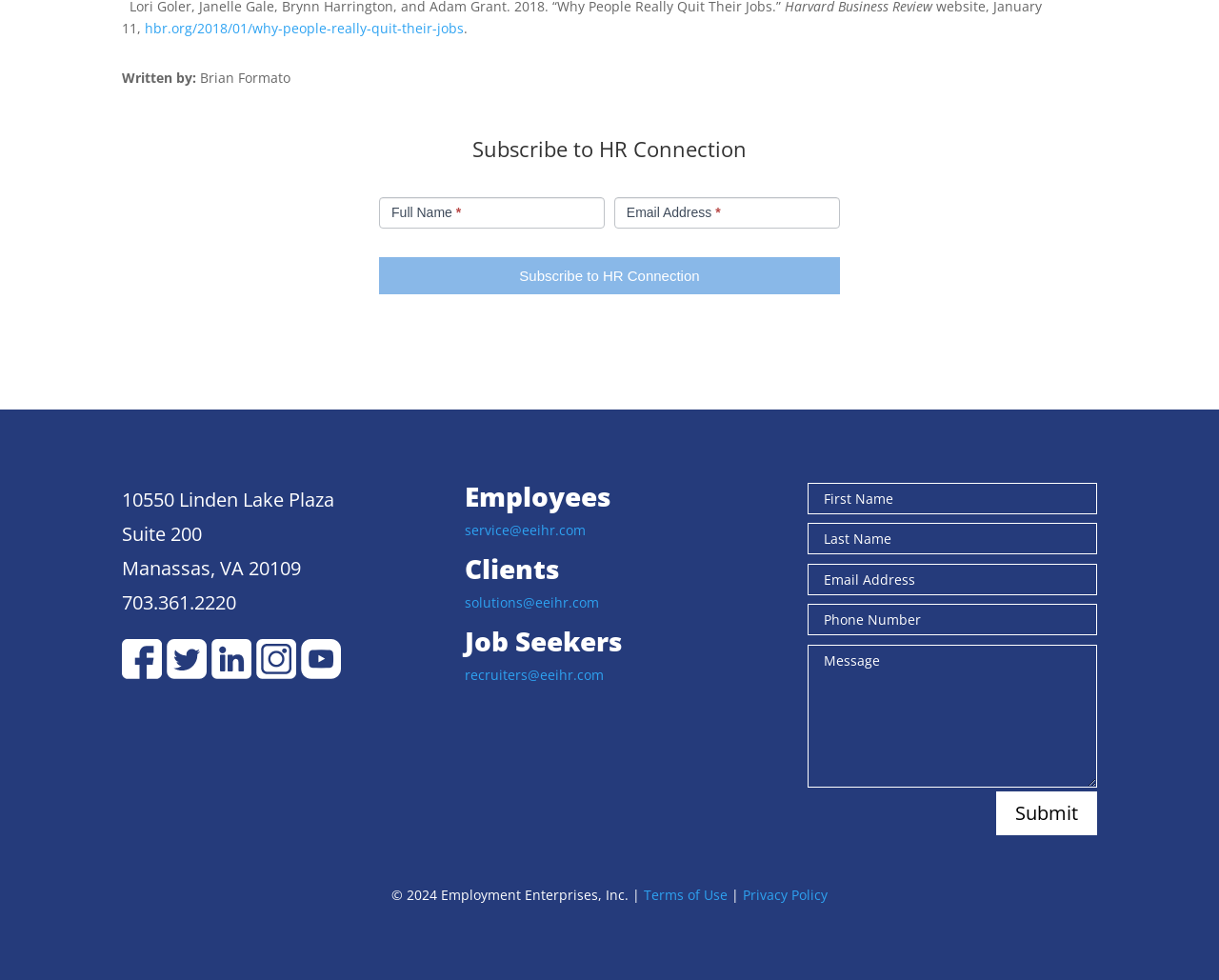Identify the coordinates of the bounding box for the element that must be clicked to accomplish the instruction: "Enter Email Address".

[0.504, 0.201, 0.689, 0.233]